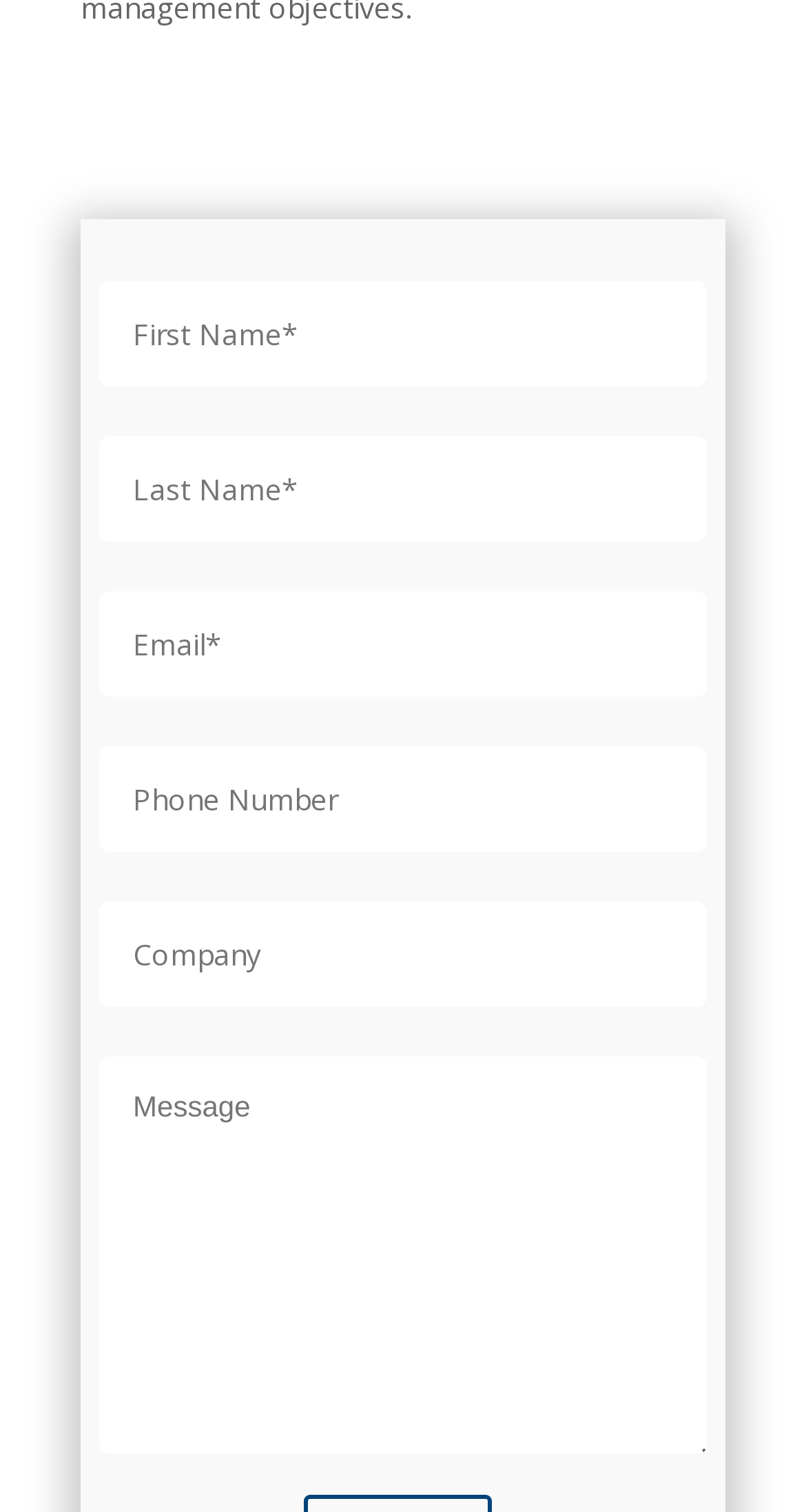Determine the bounding box of the UI element mentioned here: "name="compagnie" placeholder="Company"". The coordinates must be in the format [left, top, right, bottom] with values ranging from 0 to 1.

[0.124, 0.596, 0.876, 0.665]